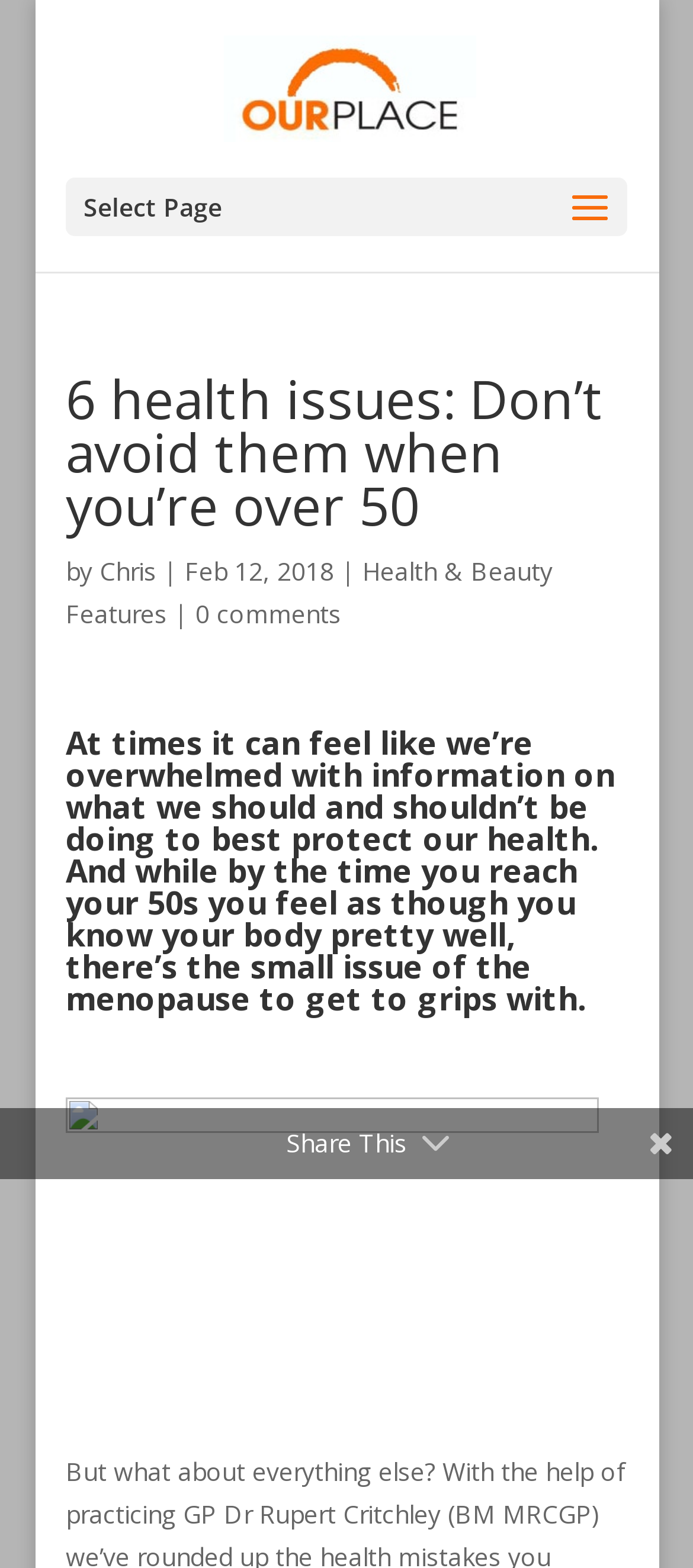Determine the bounding box coordinates for the UI element matching this description: "Health & Beauty Features".

[0.095, 0.353, 0.798, 0.402]